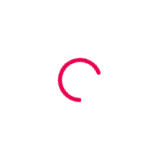Give a short answer using one word or phrase for the question:
What is the background color of the image?

white